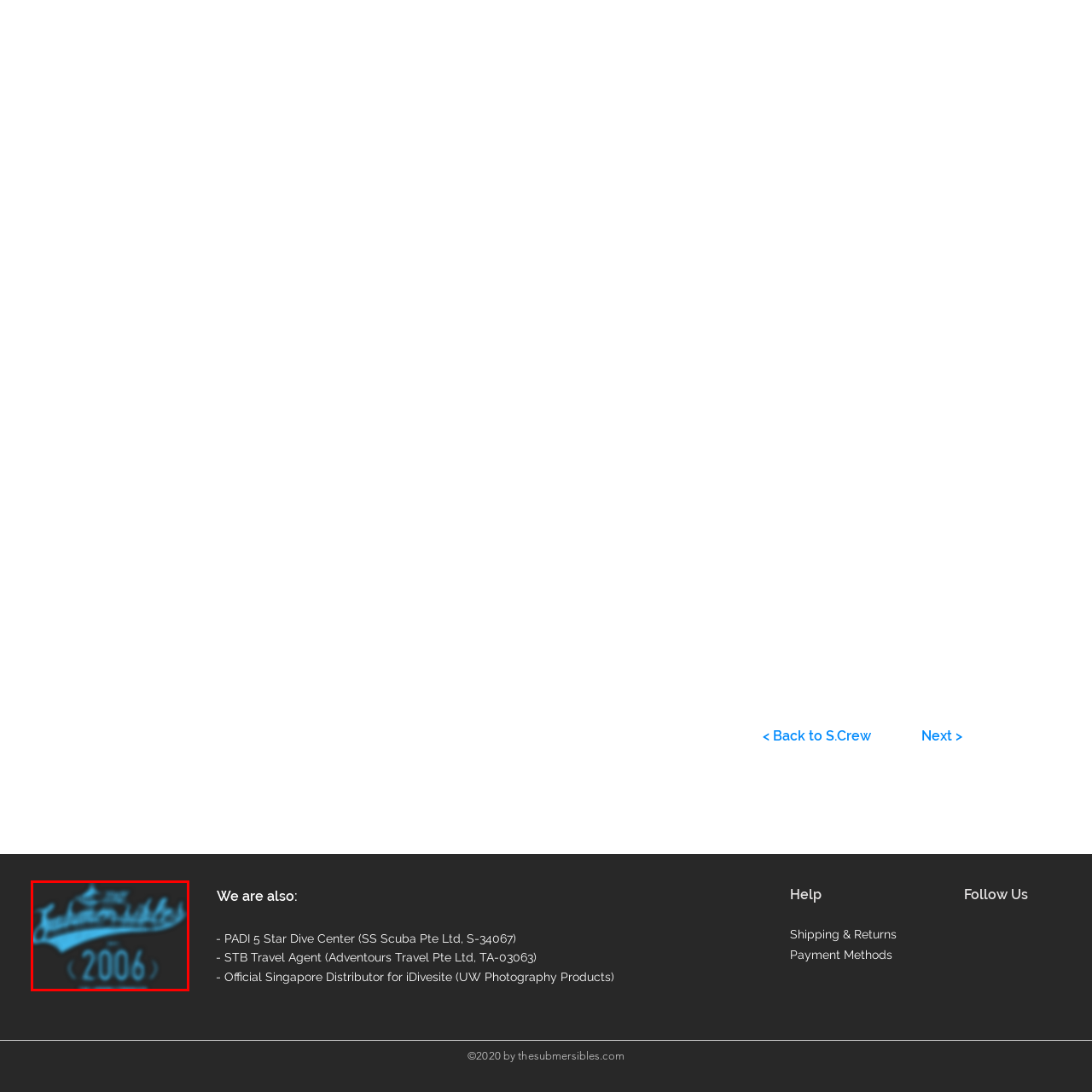What is the theme suggested by the logo?
Look closely at the image highlighted by the red bounding box and give a comprehensive answer to the question.

The logo suggests a connection to underwater exploration or aquatic activities, resonating with the audience interested in marine exploration and diving experiences, as indicated by the artistic presentation of the name 'The Submersibles'.